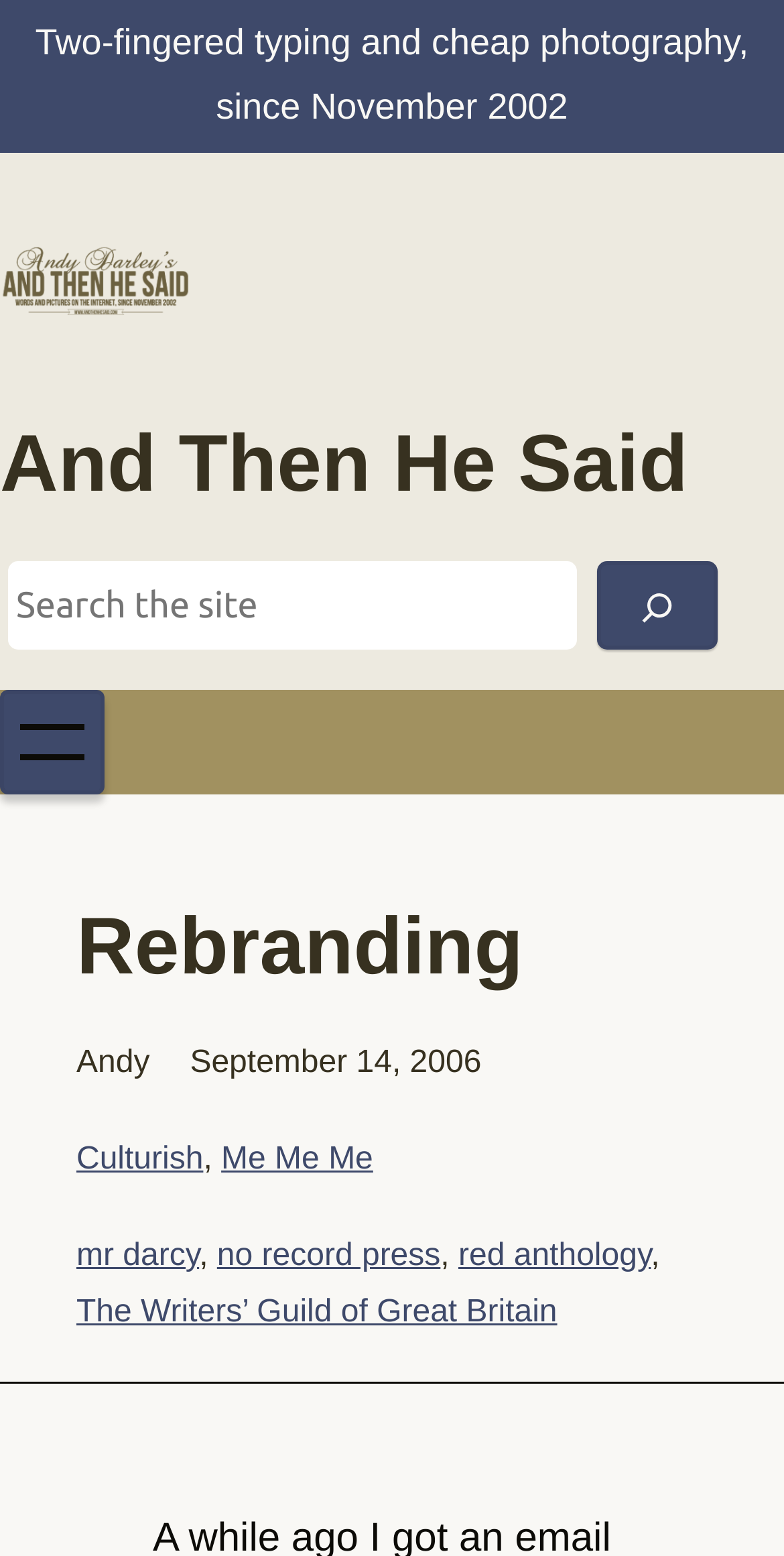Please give a succinct answer to the question in one word or phrase:
How many links are there in the navigation section?

7